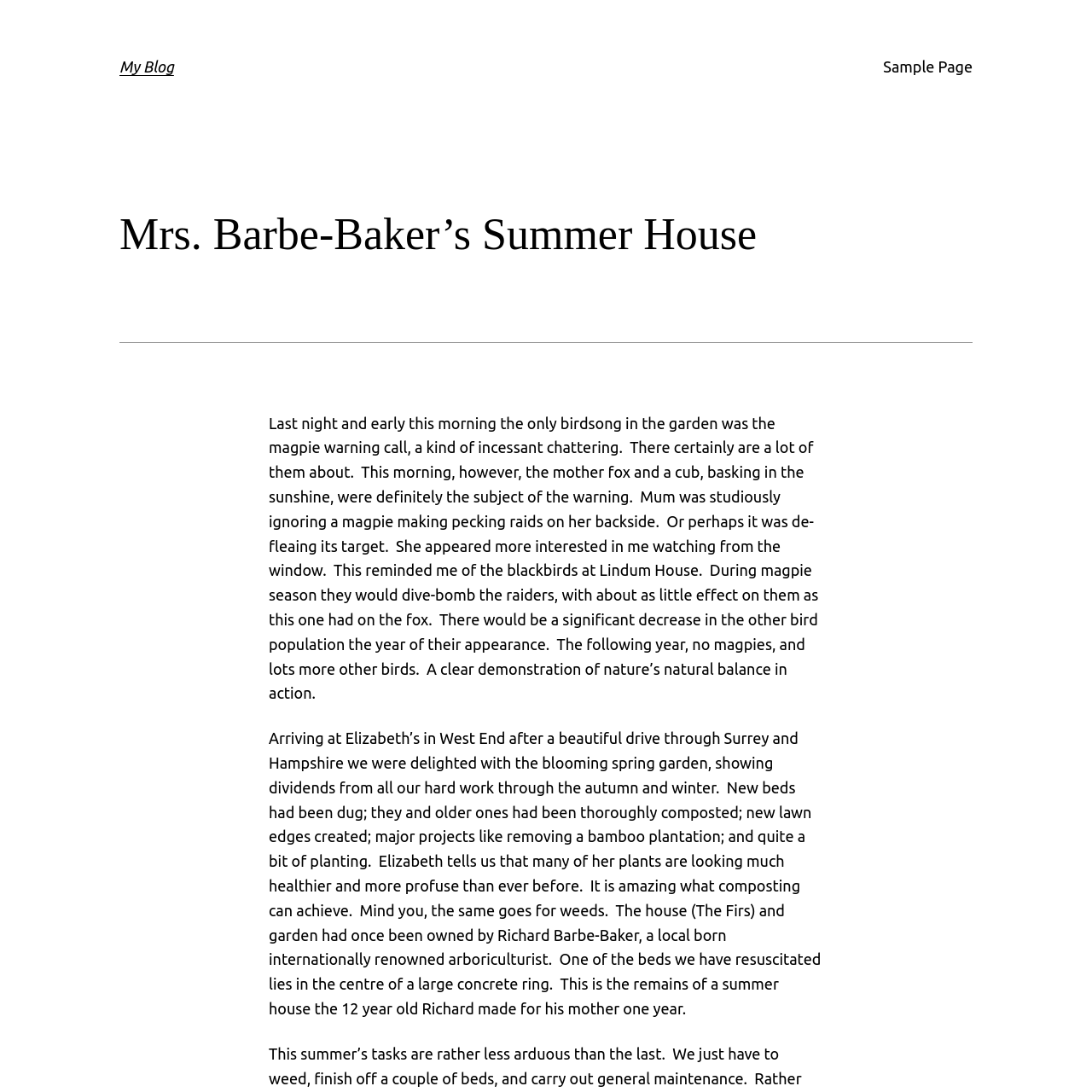Respond to the question below with a single word or phrase:
What is the name of the house mentioned in the second article?

The Firs